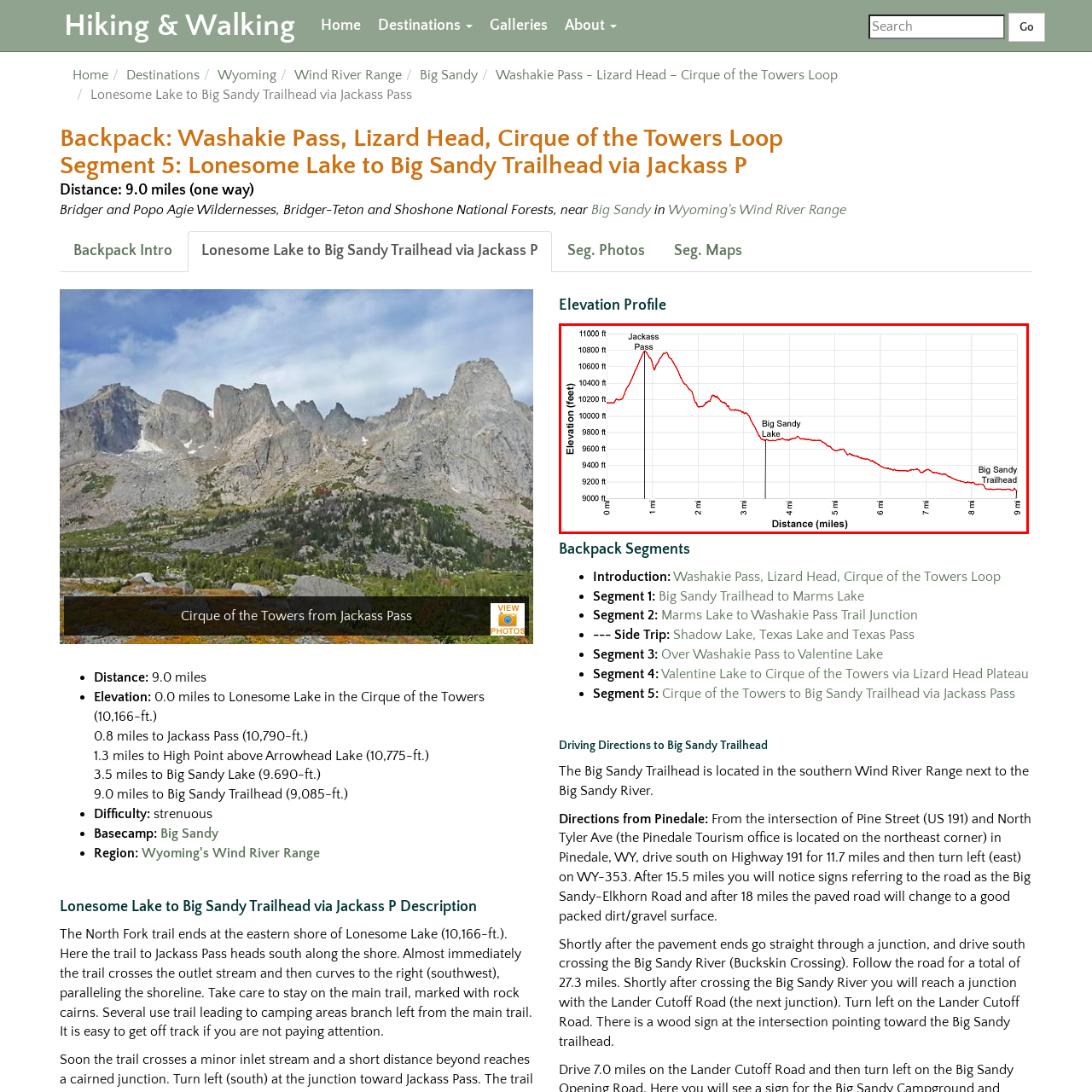How long is the hike from Lonesome Lake to Big Sandy Trailhead?
Look at the image enclosed by the red bounding box and give a detailed answer using the visual information available in the image.

The elevation profile illustrates the hike from Lonesome Lake to Big Sandy Trailhead via Jackass Pass, which spans a total distance of 9 miles.